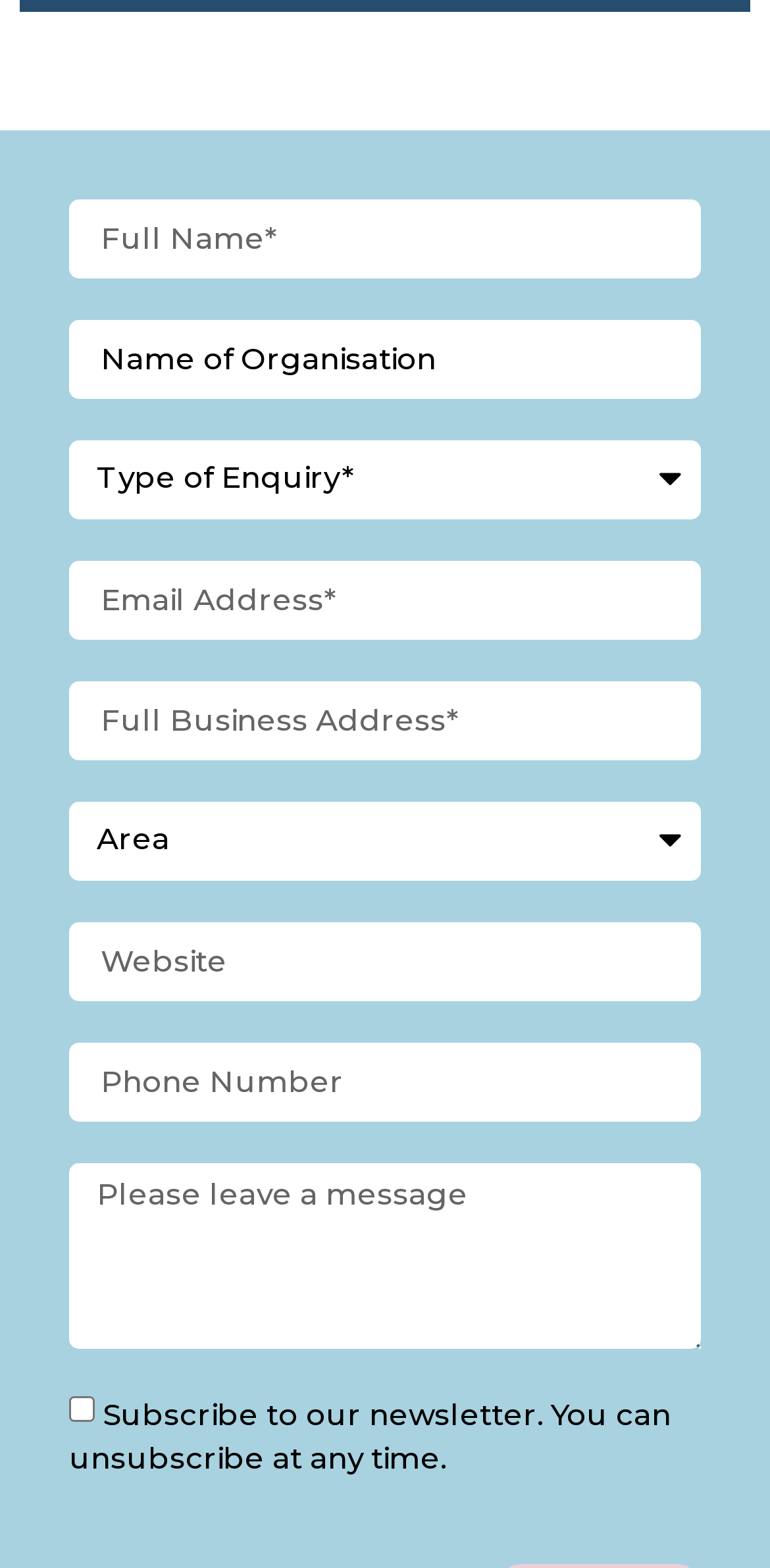Locate the bounding box coordinates of the element's region that should be clicked to carry out the following instruction: "Select type of enquiry". The coordinates need to be four float numbers between 0 and 1, i.e., [left, top, right, bottom].

[0.09, 0.28, 0.91, 0.331]